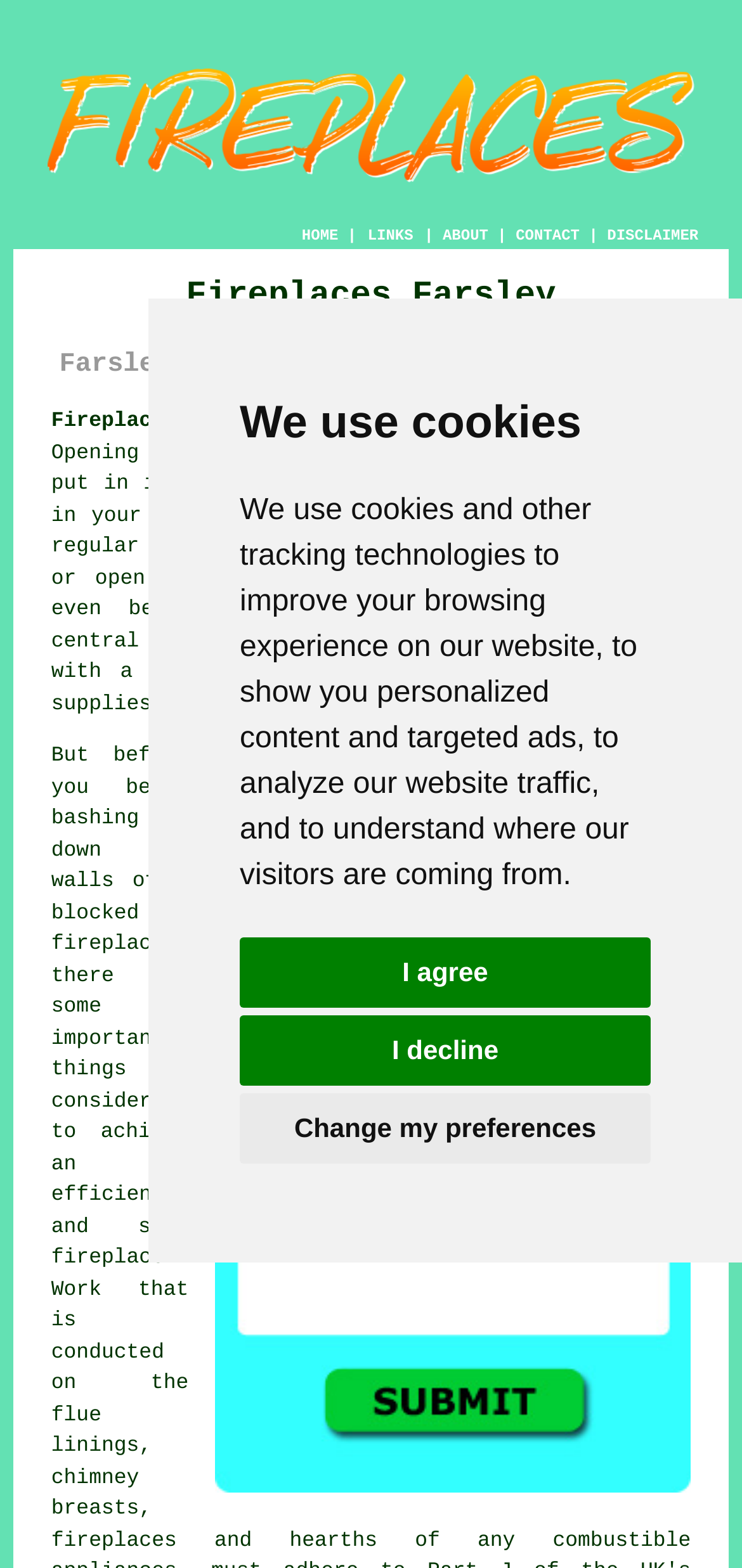Carefully examine the image and provide an in-depth answer to the question: What is the purpose of the 'Change my preferences' button?

The 'Change my preferences' button is located in the cookie consent dialog, which is described as 'We use cookies and other tracking technologies...'. This button is likely used to change the user's cookie preferences, allowing them to customize their experience on the website.